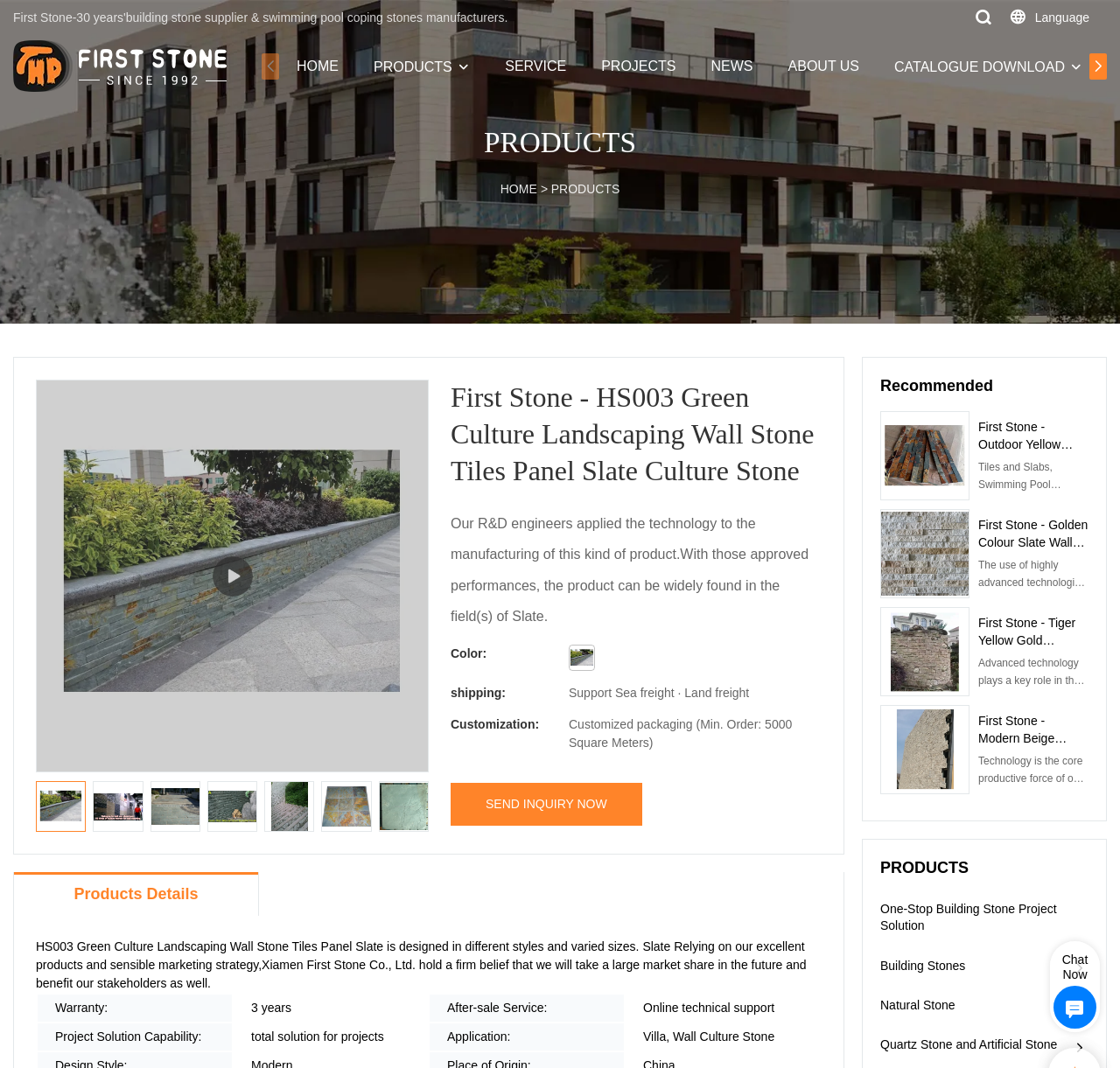Kindly determine the bounding box coordinates for the clickable area to achieve the given instruction: "Check the PRODUCT DETAILS".

[0.066, 0.829, 0.177, 0.845]